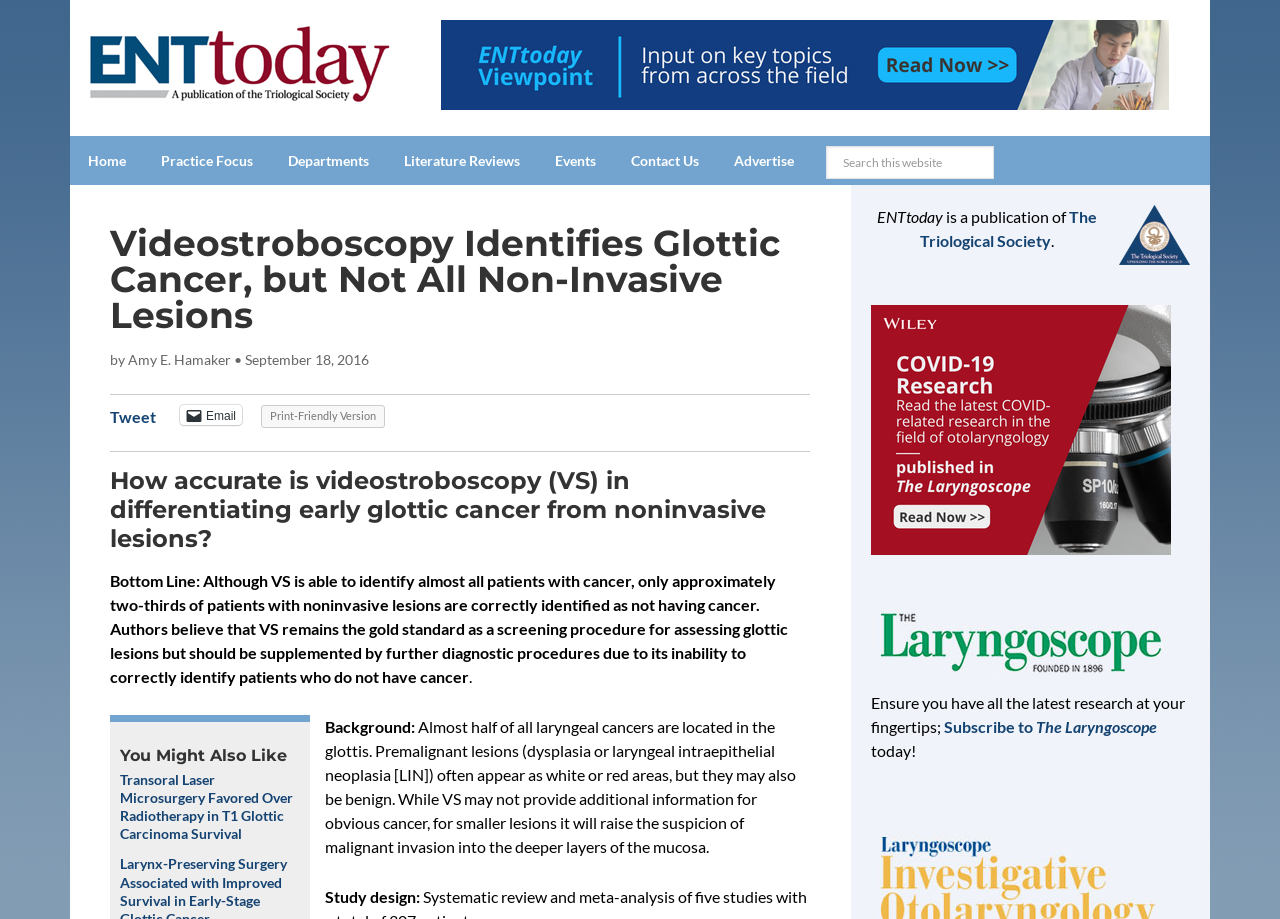Write a detailed summary of the webpage.

The webpage is an article from ENTtoday, a publication of The Triological Society. At the top, there is a navigation menu with links to various sections of the website, including Home, Practice Focus, Departments, Literature Reviews, Events, Contact Us, and Advertise. Below the navigation menu, there is a search bar with a search button.

The main content of the article is divided into several sections. The title of the article, "Videostroboscopy Identifies Glottic Cancer, but Not All Non-Invasive Lesions," is displayed prominently at the top, followed by the author's name and the publication date. 

The article begins with a question about the accuracy of videostroboscopy (VS) in differentiating early glottic cancer from noninvasive lesions. The bottom line of the study is summarized in a paragraph, stating that although VS can identify almost all patients with cancer, only approximately two-thirds of patients with noninvasive lesions are correctly identified as not having cancer.

The article then presents the background of the study, explaining that almost half of all laryngeal cancers are located in the glottis and that premalignant lesions often appear as white or red areas. The study design is also described in a separate section.

To the right of the article, there are several links to related articles, including "Transoral Laser Microsurgery Favored Over Radiotherapy in T1 Glottic Carcinoma Survival." There are also several images and logos, including the ENTtoday logo, The Triological Society logo, and The Laryngoscope logo.

At the bottom of the page, there is a section promoting The Laryngoscope, encouraging readers to subscribe to the publication to stay up-to-date with the latest research.